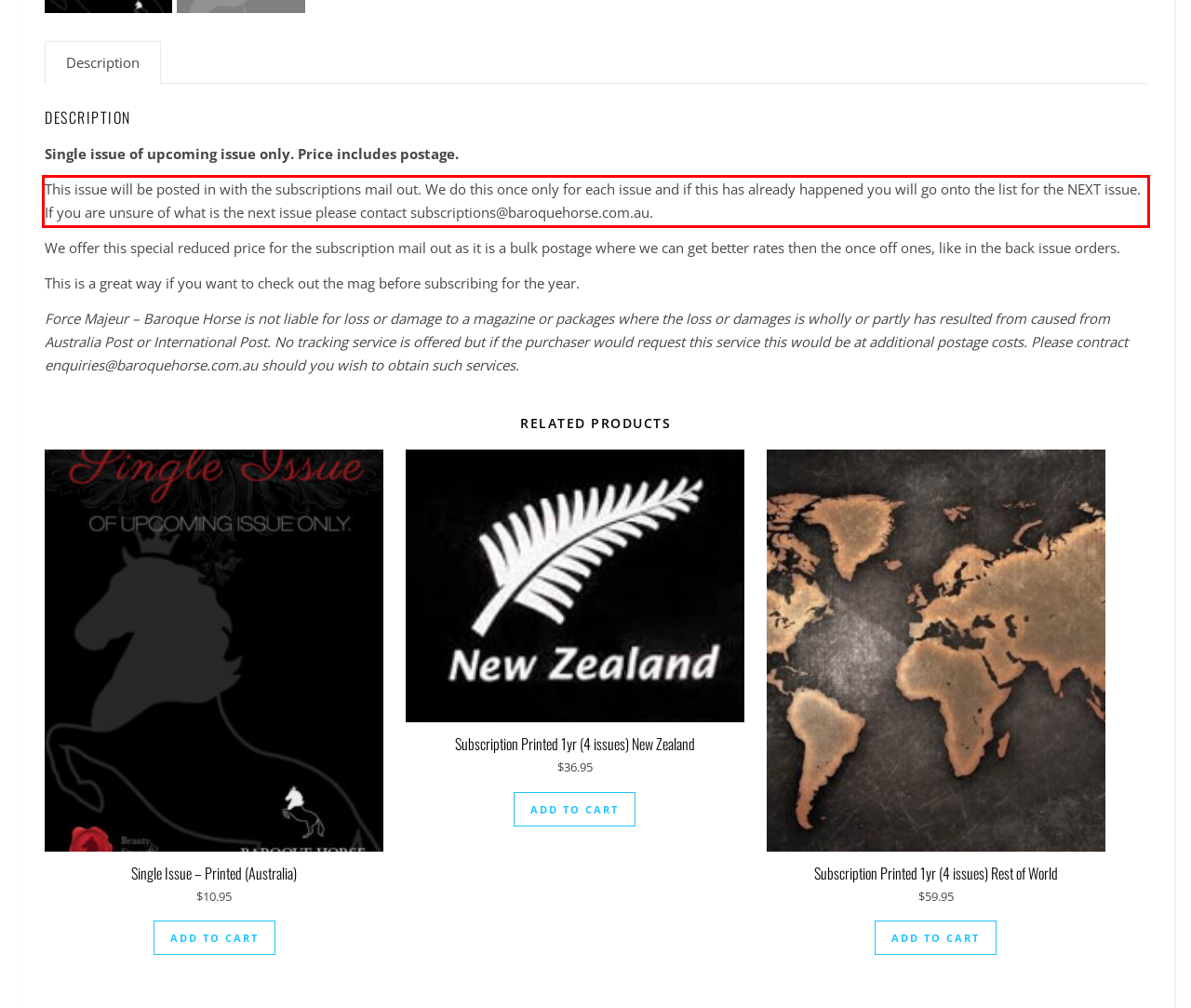In the given screenshot, locate the red bounding box and extract the text content from within it.

This issue will be posted in with the subscriptions mail out. We do this once only for each issue and if this has already happened you will go onto the list for the NEXT issue. If you are unsure of what is the next issue please contact subscriptions@baroquehorse.com.au.